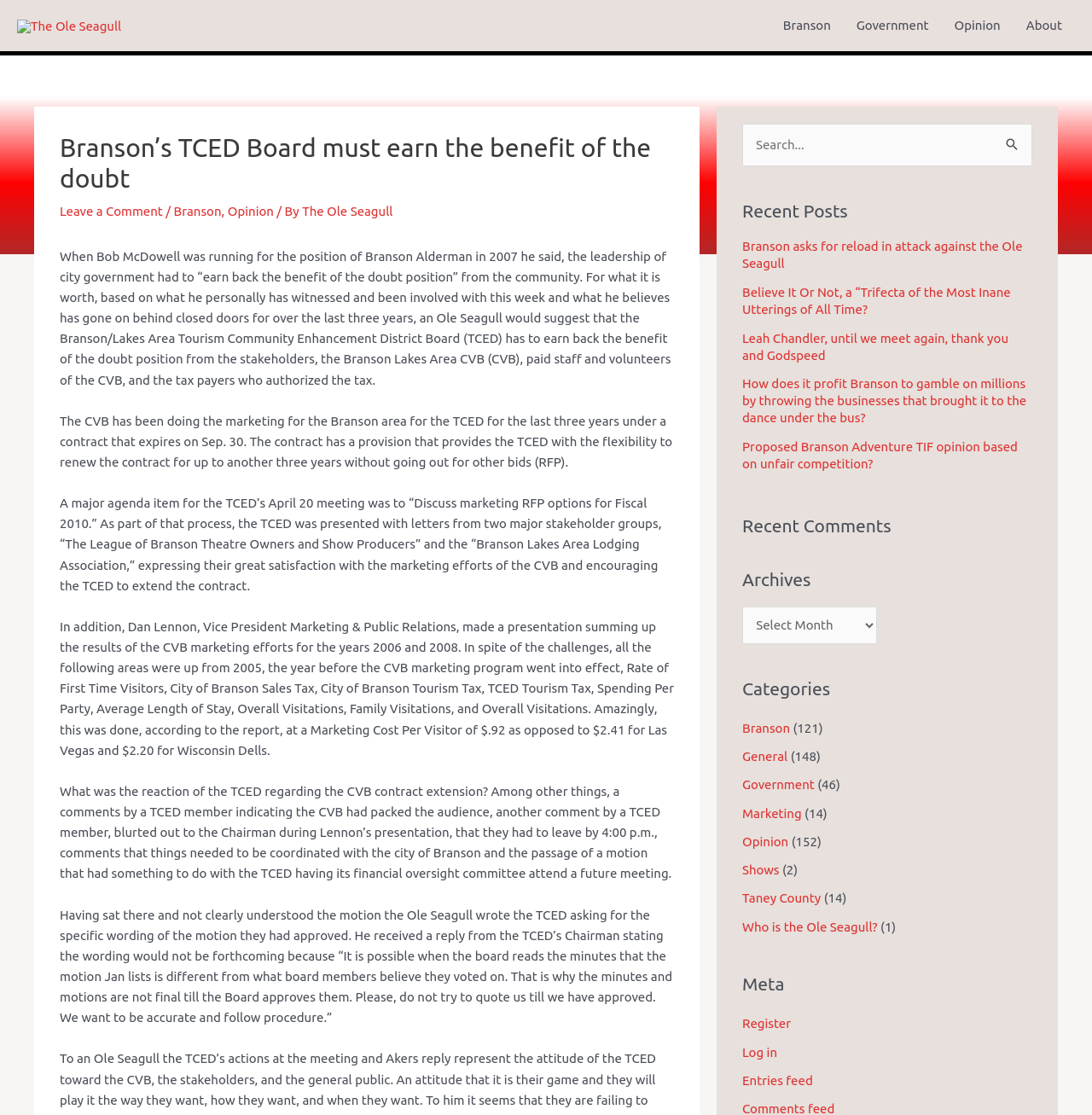What is the name of the organization that has been doing marketing for the Branson area?
Answer the question based on the image using a single word or a brief phrase.

CVB